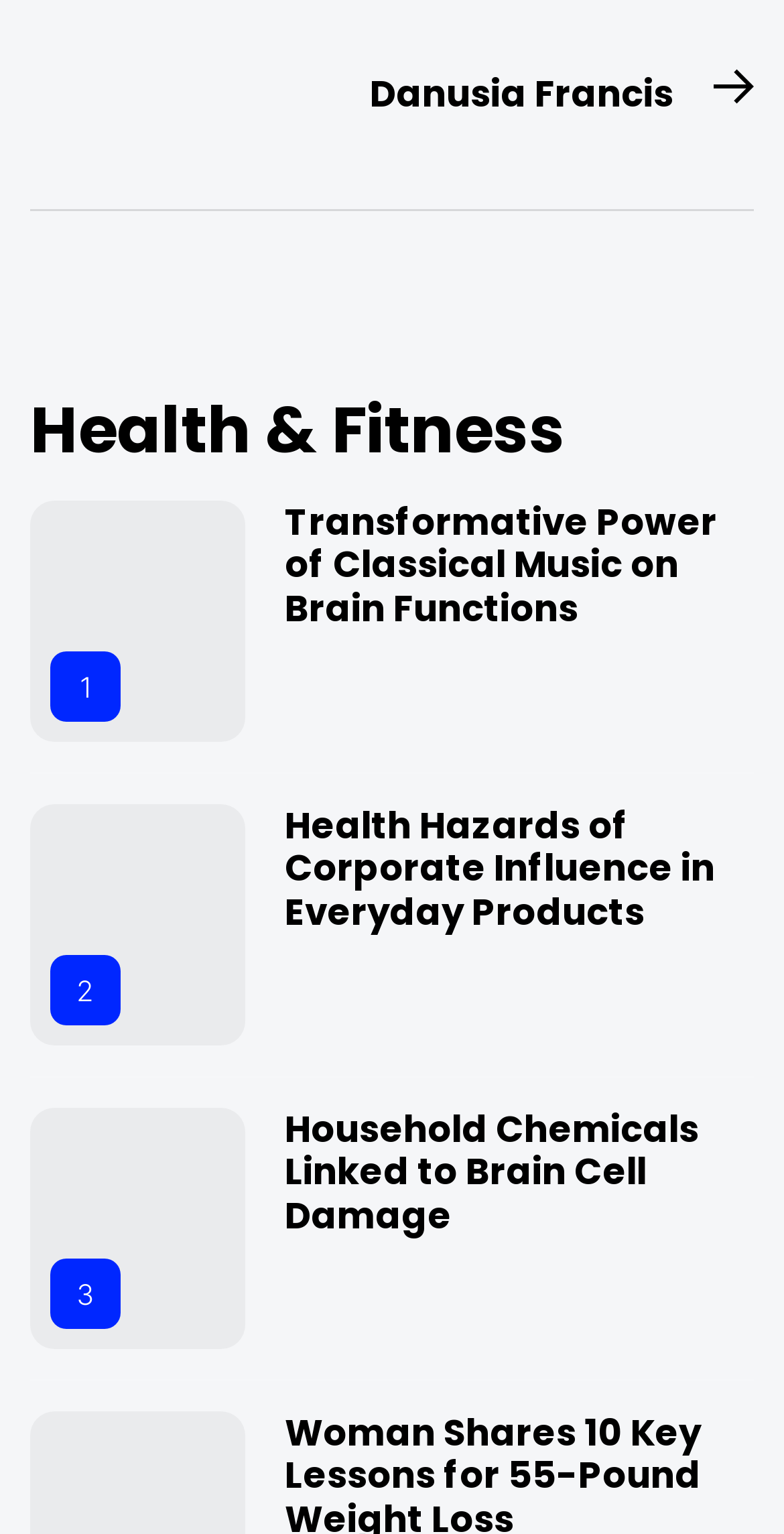Give the bounding box coordinates for the element described by: "Next post:Danusia Francis".

[0.141, 0.043, 0.962, 0.091]